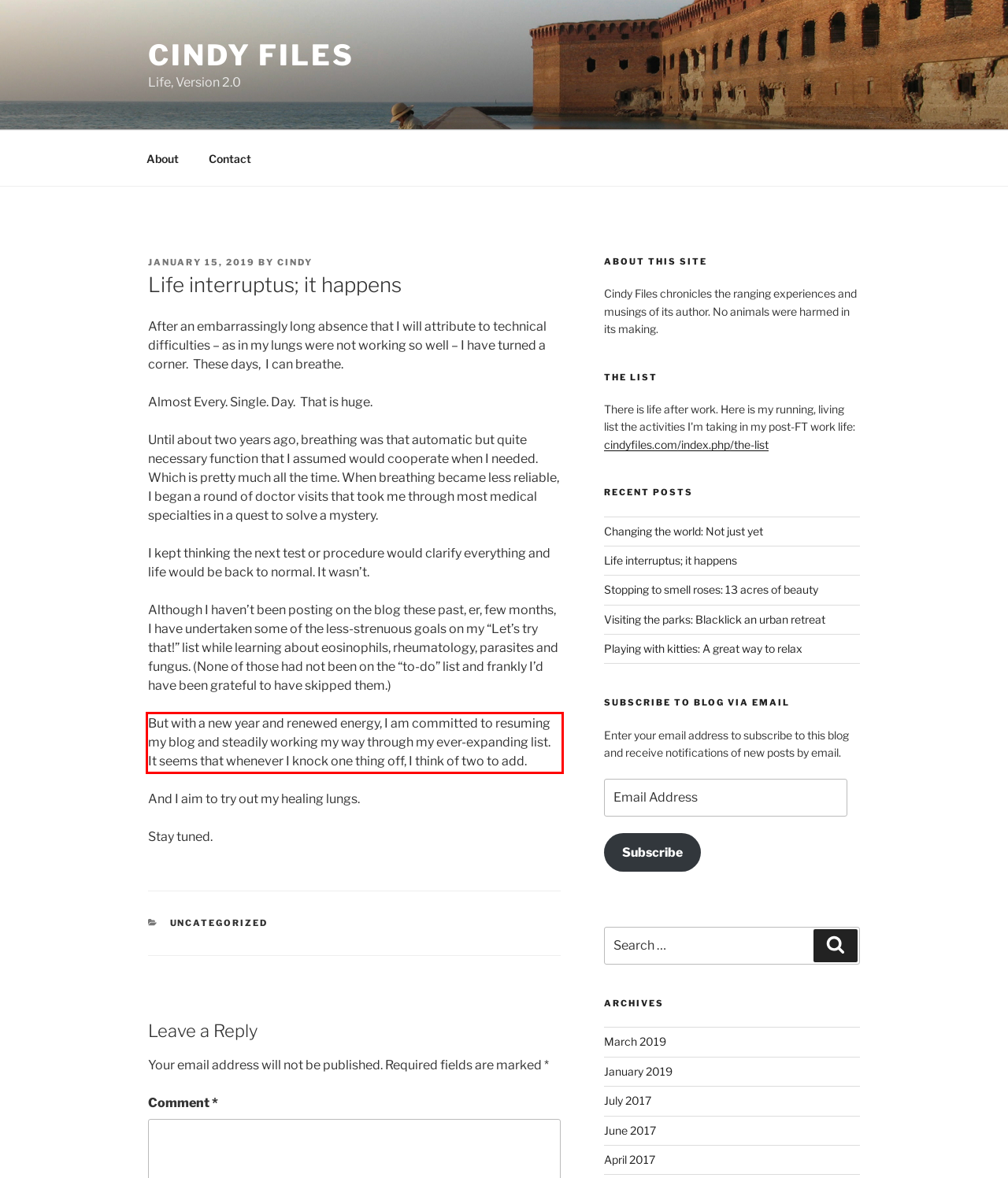Examine the webpage screenshot and use OCR to obtain the text inside the red bounding box.

But with a new year and renewed energy, I am committed to resuming my blog and steadily working my way through my ever-expanding list. It seems that whenever I knock one thing off, I think of two to add.